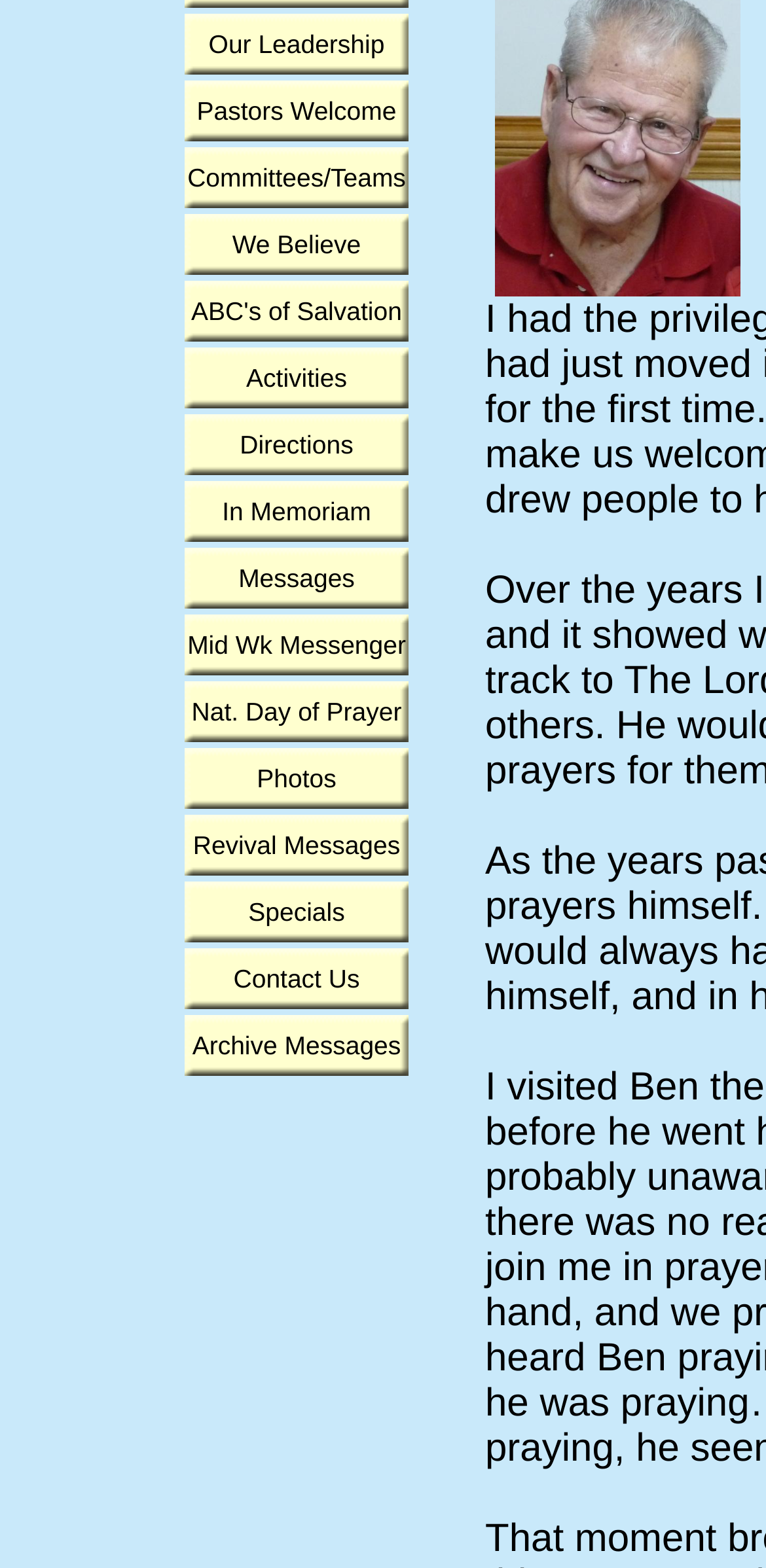Find the UI element described as: "Mid Wk Messenger" and predict its bounding box coordinates. Ensure the coordinates are four float numbers between 0 and 1, [left, top, right, bottom].

[0.241, 0.392, 0.533, 0.431]